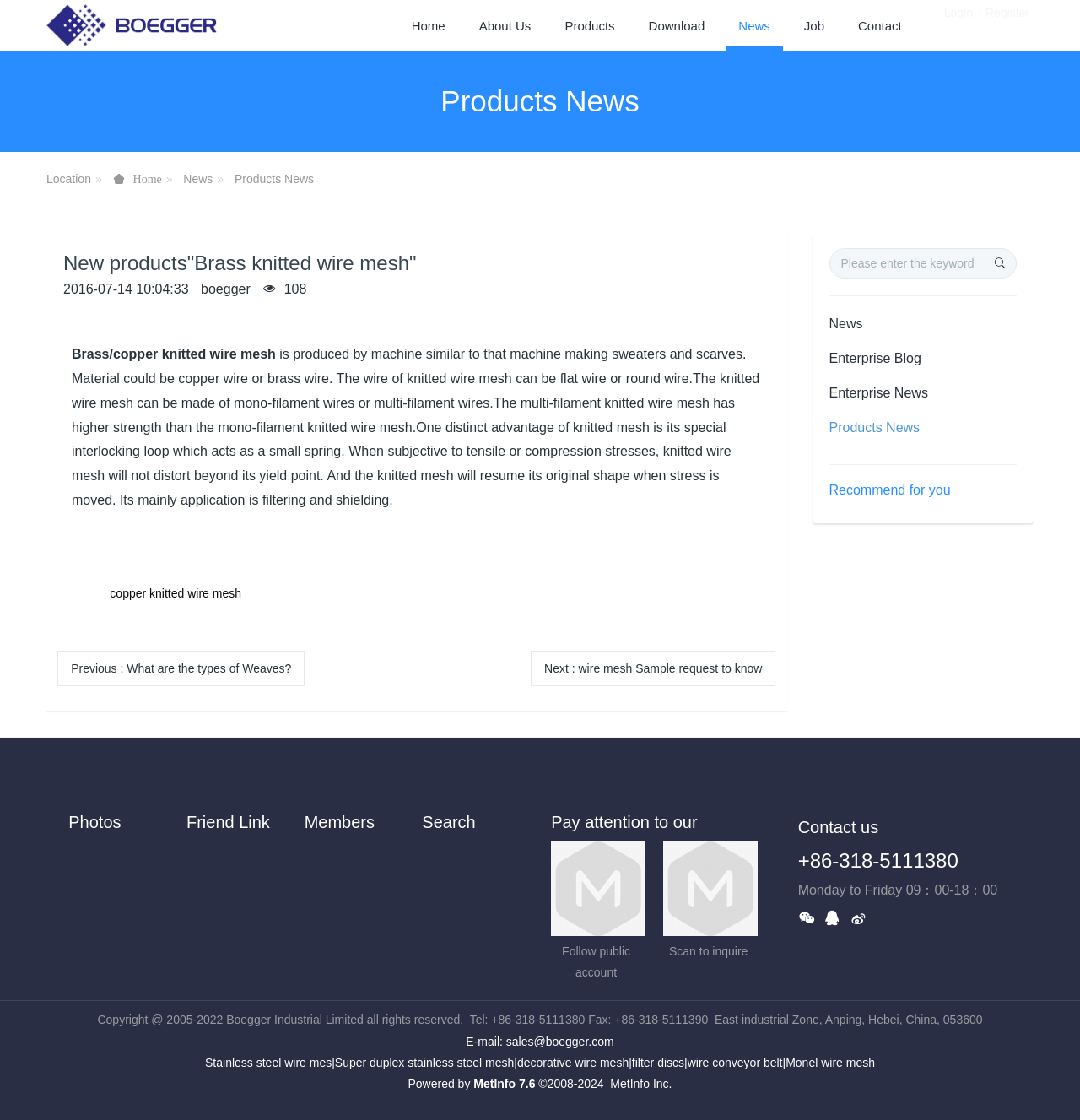Provide the bounding box coordinates of the HTML element described by the text: "title="Boegger Industech Limited"". The coordinates should be in the format [left, top, right, bottom] with values between 0 and 1.

[0.043, 0.0, 0.212, 0.045]